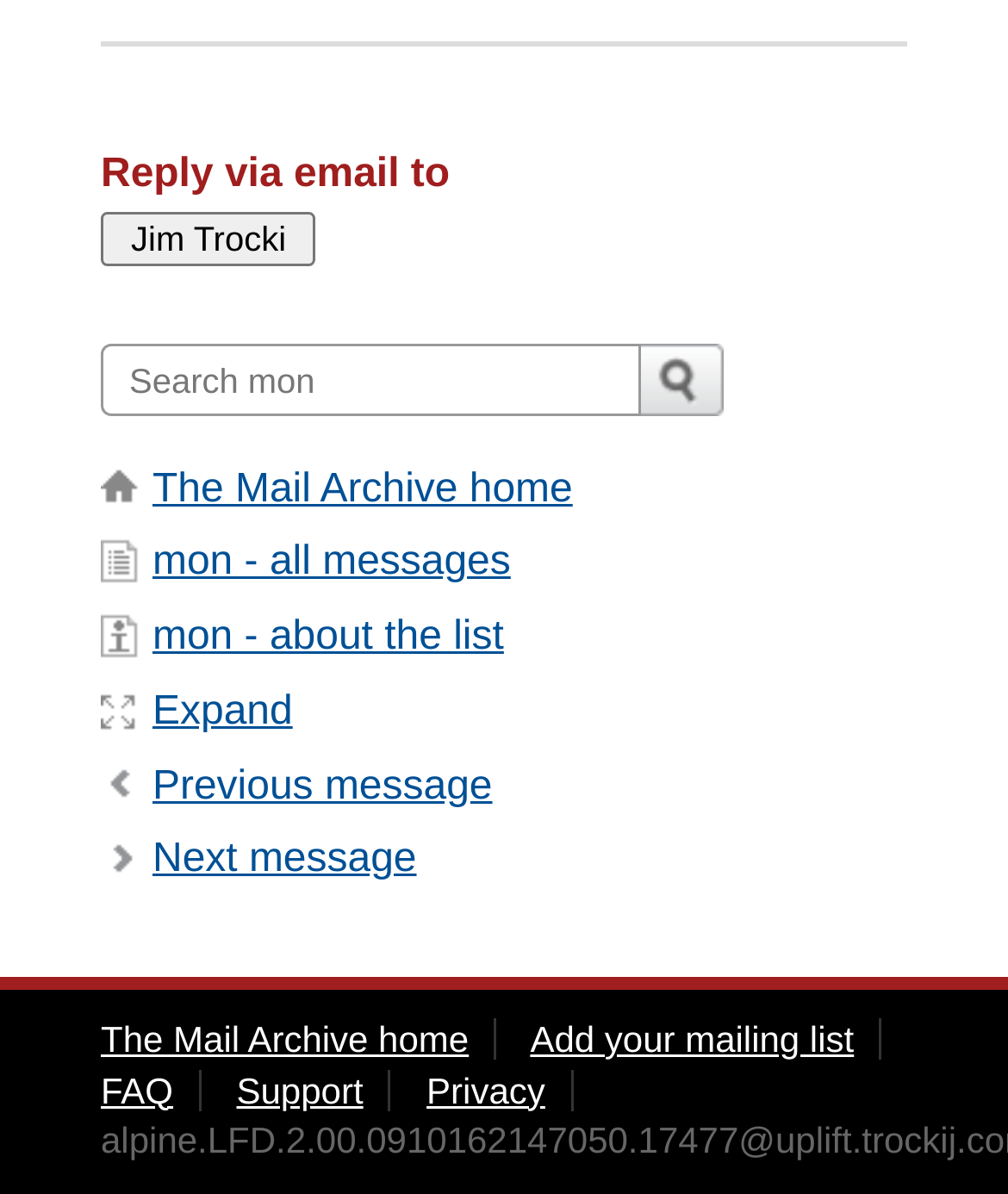Carefully observe the image and respond to the question with a detailed answer:
What is the function of the 'Submit' button?

The 'Submit' button is located next to the textbox, and its purpose is to send the composed email reply.